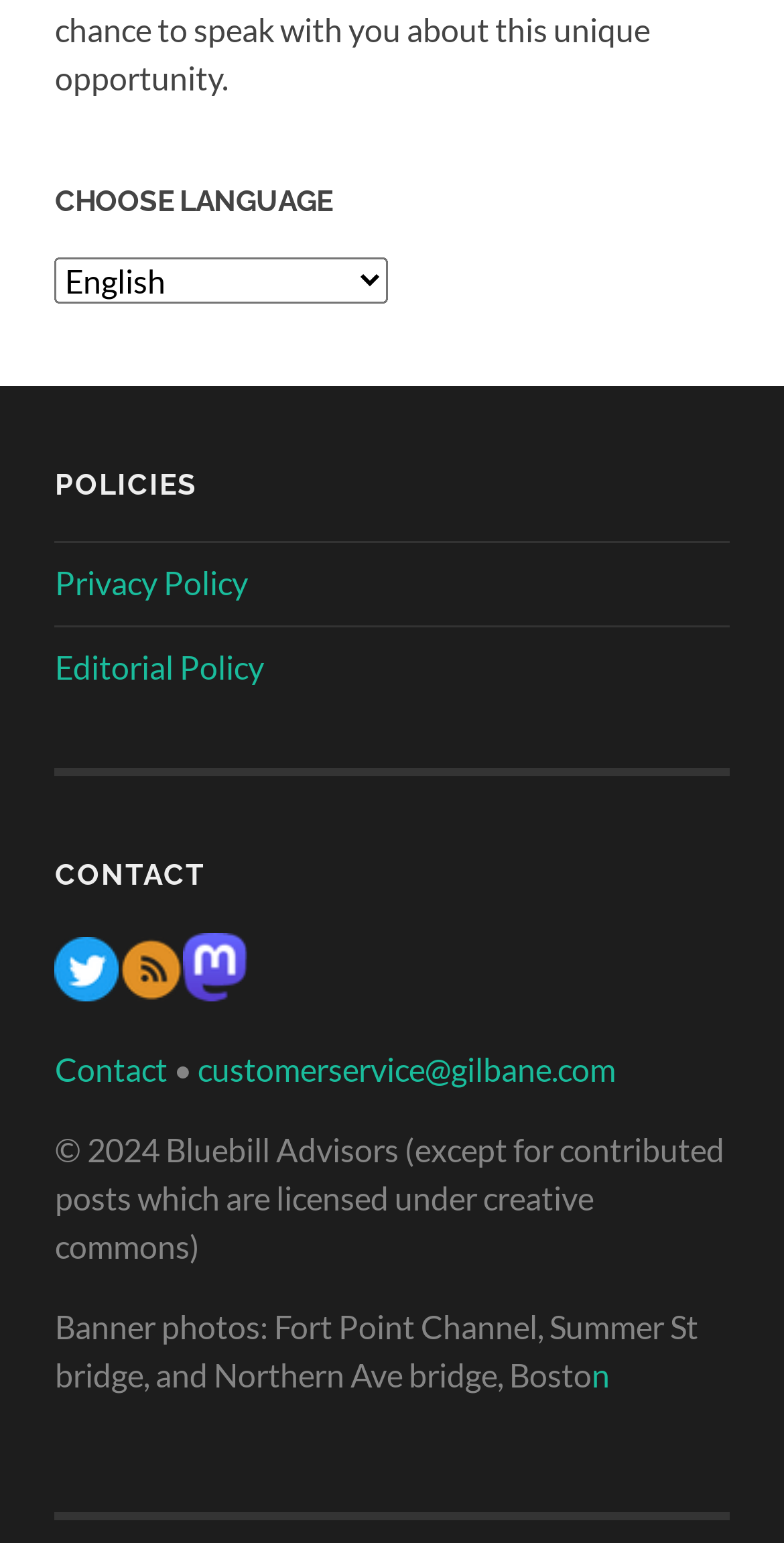Locate the bounding box coordinates of the element that should be clicked to fulfill the instruction: "Select a language".

[0.07, 0.167, 0.496, 0.197]